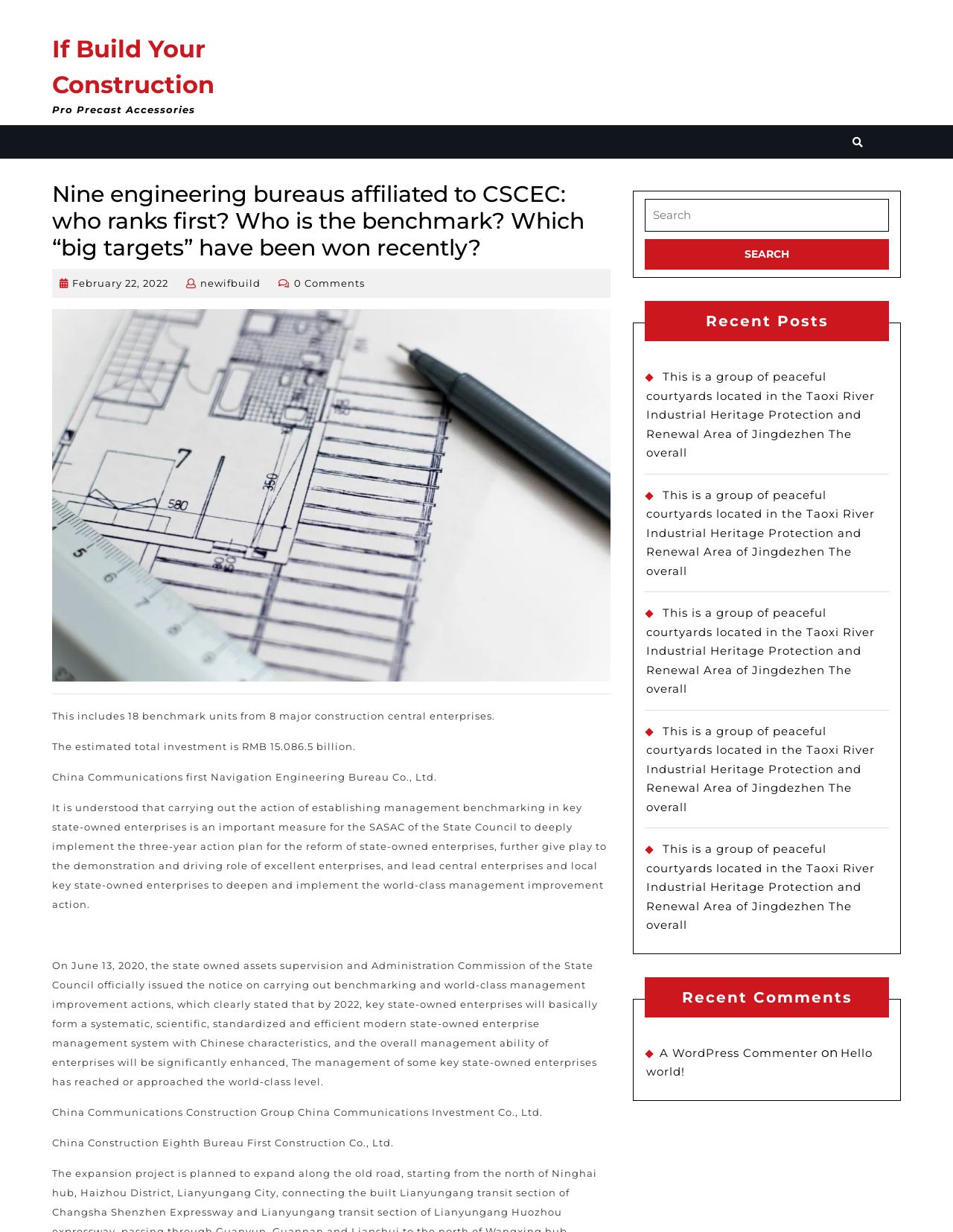Using the given description, provide the bounding box coordinates formatted as (top-left x, top-left y, bottom-right x, bottom-right y), with all values being floating point numbers between 0 and 1. Description: A WordPress Commenter

[0.692, 0.849, 0.859, 0.86]